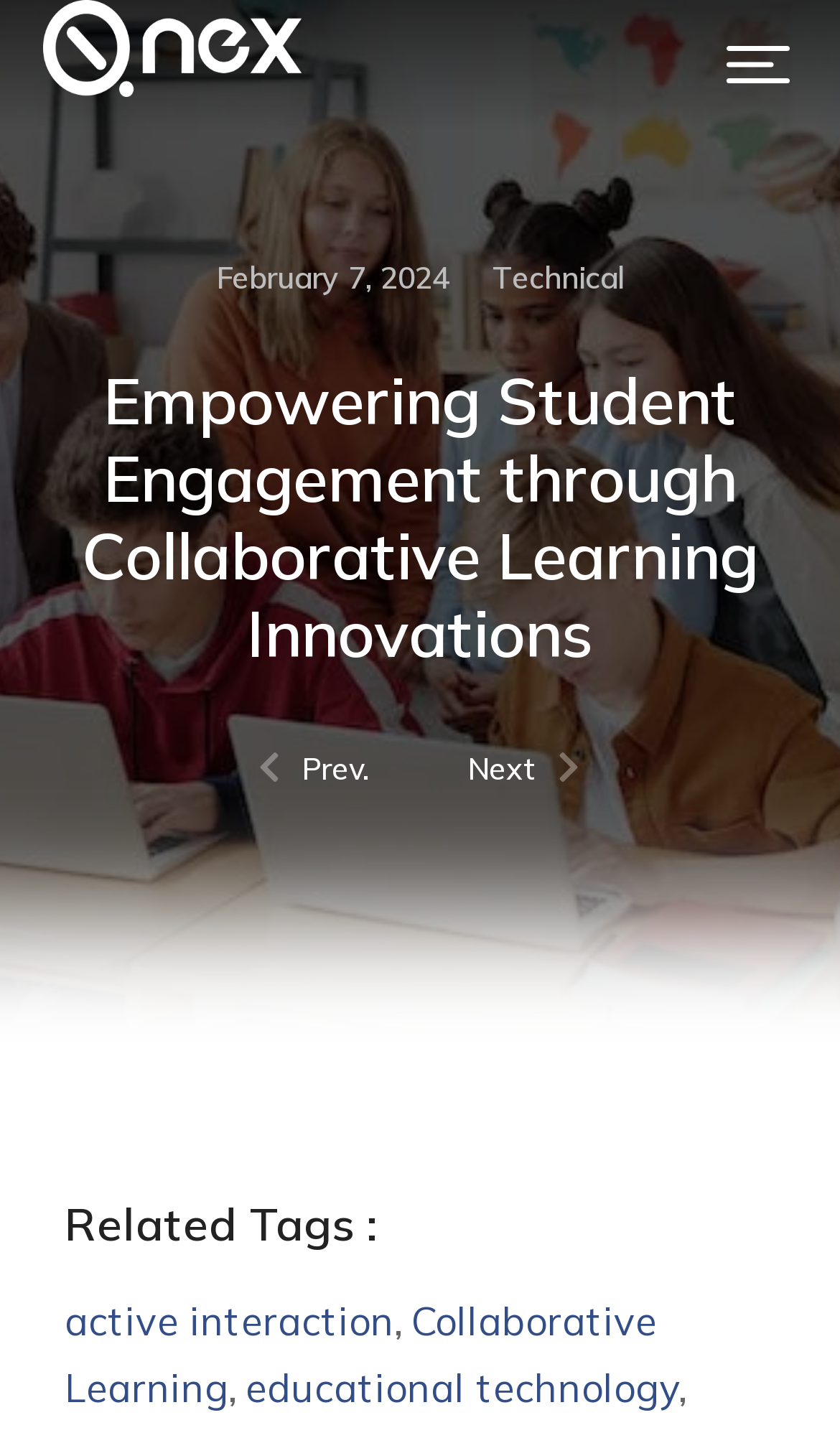Identify the bounding box coordinates of the area that should be clicked in order to complete the given instruction: "Go to Technical page". The bounding box coordinates should be four float numbers between 0 and 1, i.e., [left, top, right, bottom].

[0.586, 0.18, 0.742, 0.207]